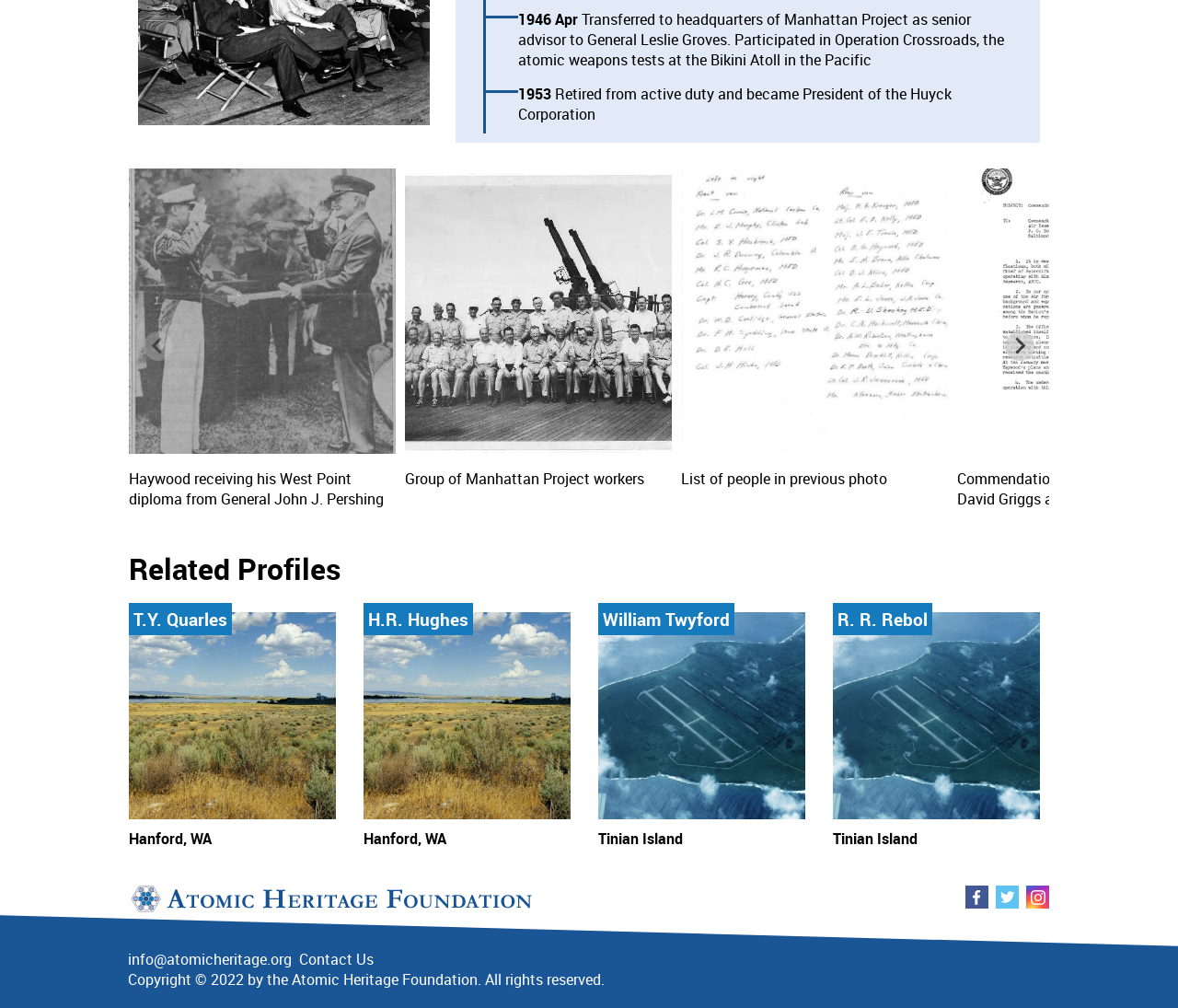Identify the bounding box coordinates for the UI element mentioned here: "William Twyford Tinian Island". Provide the coordinates as four float values between 0 and 1, i.e., [left, top, right, bottom].

[0.508, 0.607, 0.684, 0.842]